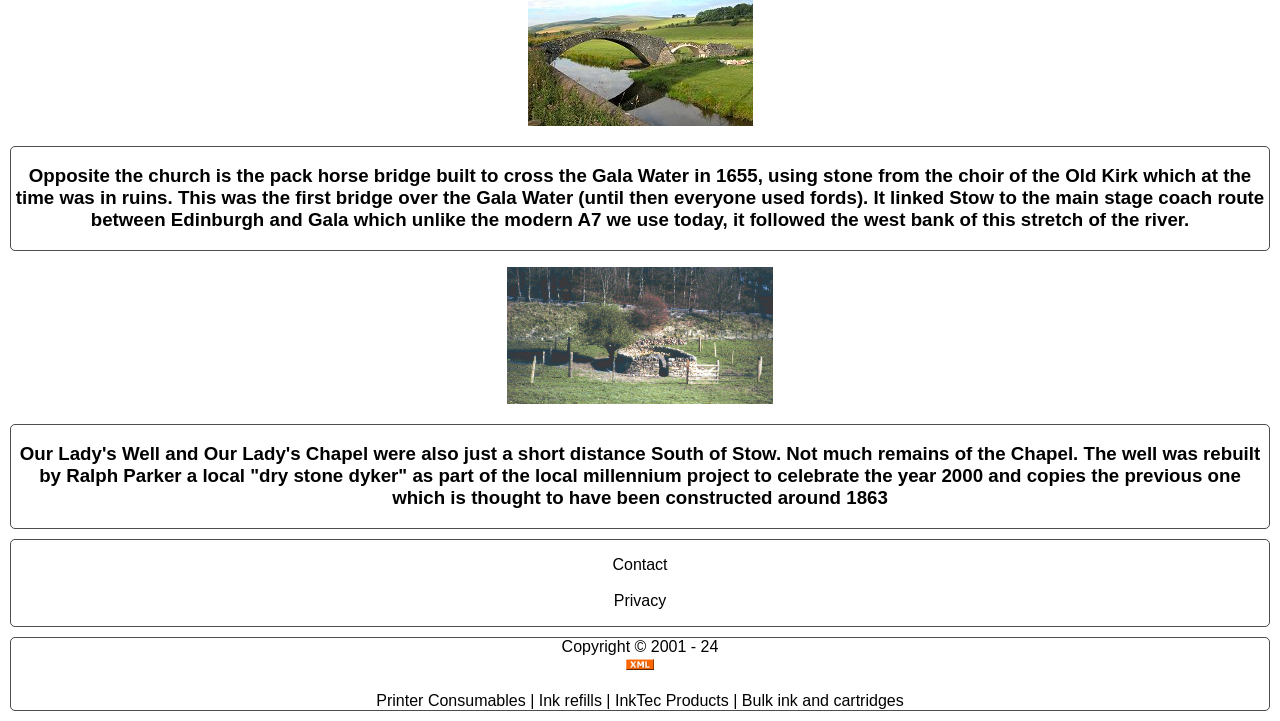Please give a one-word or short phrase response to the following question: 
What is the purpose of Ralph Parker's project?

Rebuild Our Lady's Well